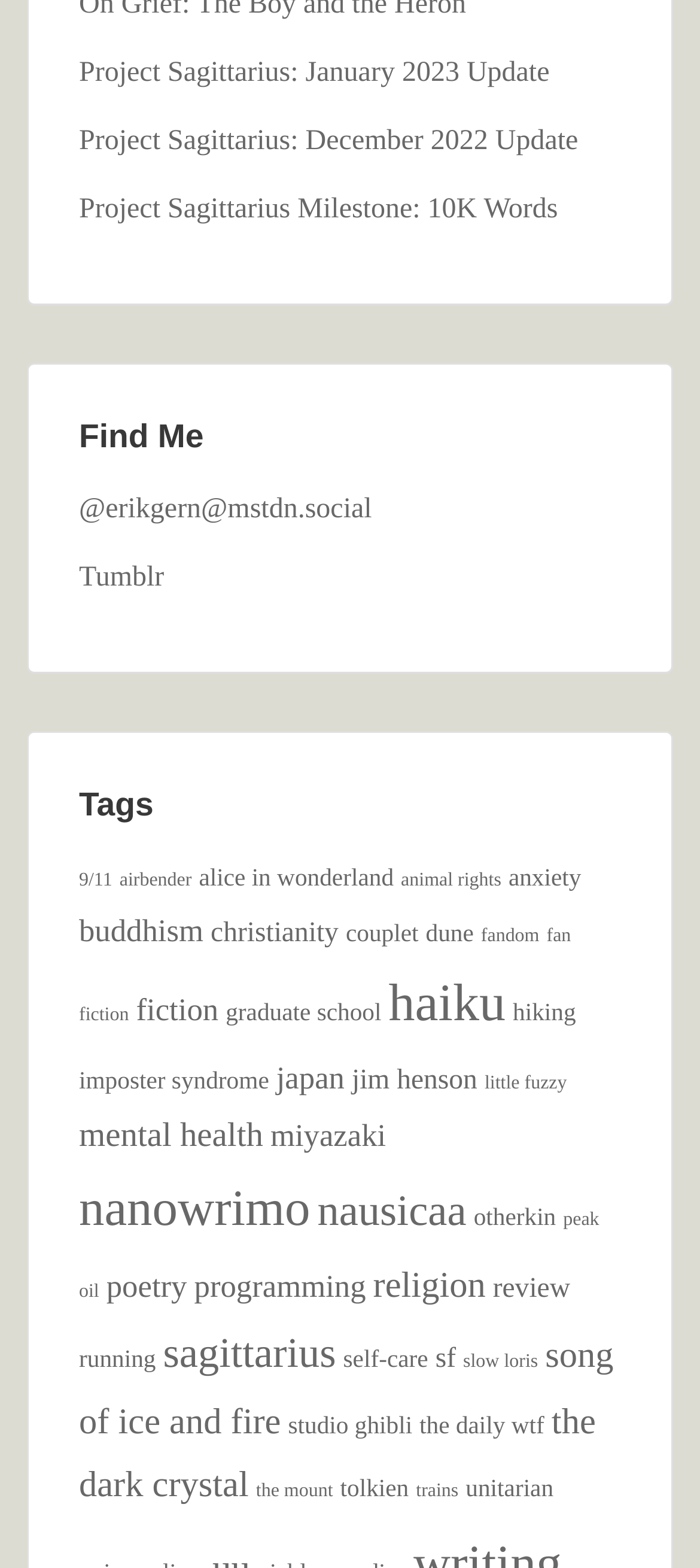Respond to the question below with a single word or phrase: What is the second project update link?

Project Sagittarius: December 2022 Update